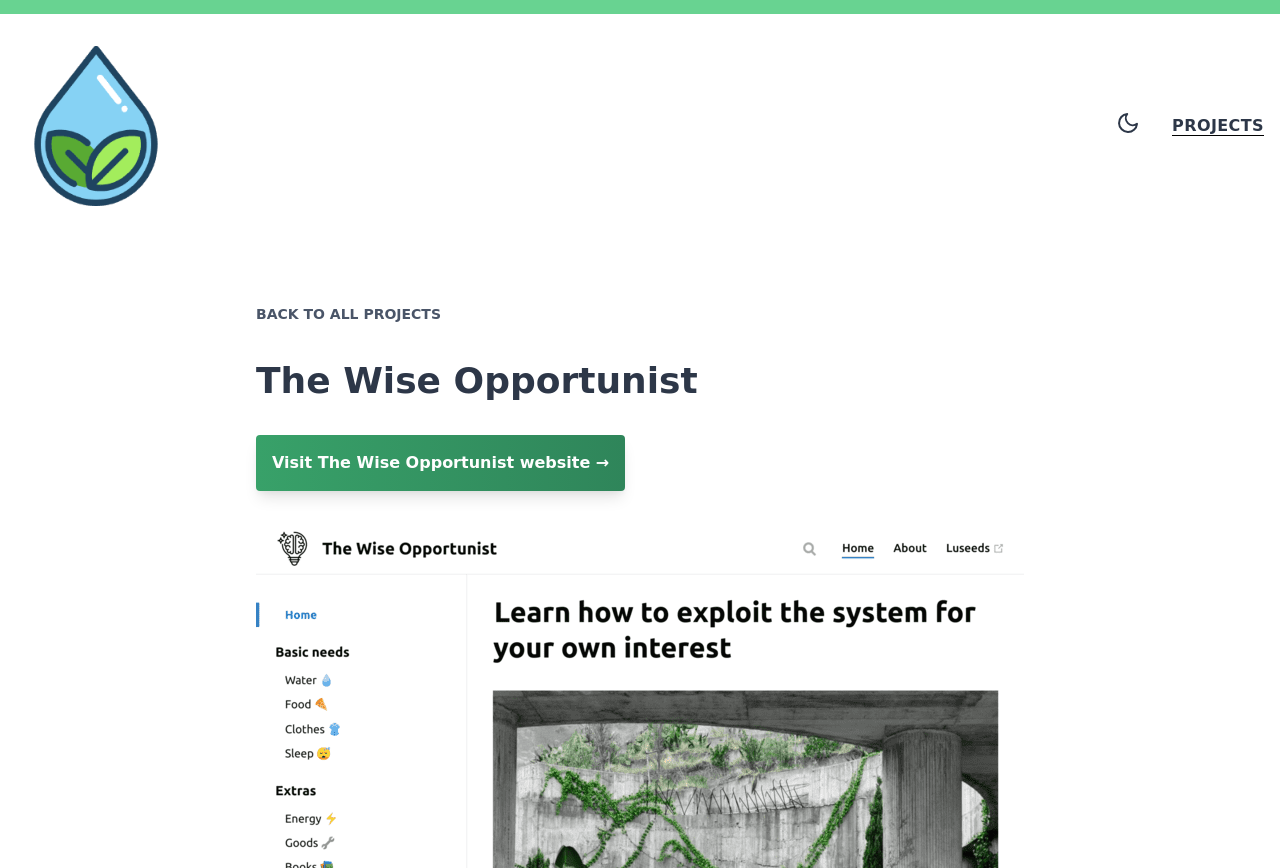Summarize the contents and layout of the webpage in detail.

The webpage is about "The Wise Opportunist - Luseeds", which focuses on a healthy, ethical, and sustainable lifestyle. At the top left corner, there is a "luseeds logo" image, which is also a link. On the opposite side, at the top right corner, there is a "Toggle theme" button with an image. 

Below the logo, there are three links in a row. The first link is "PROJECTS" at the top right corner. The second link is "BACK TO ALL PROJECTS" positioned slightly to the left of the center. The third link is "Visit The Wise Opportunist website →" located below the second link. 

In between the second and third links, there is a heading "The Wise Opportunist" that spans across the majority of the page's width.